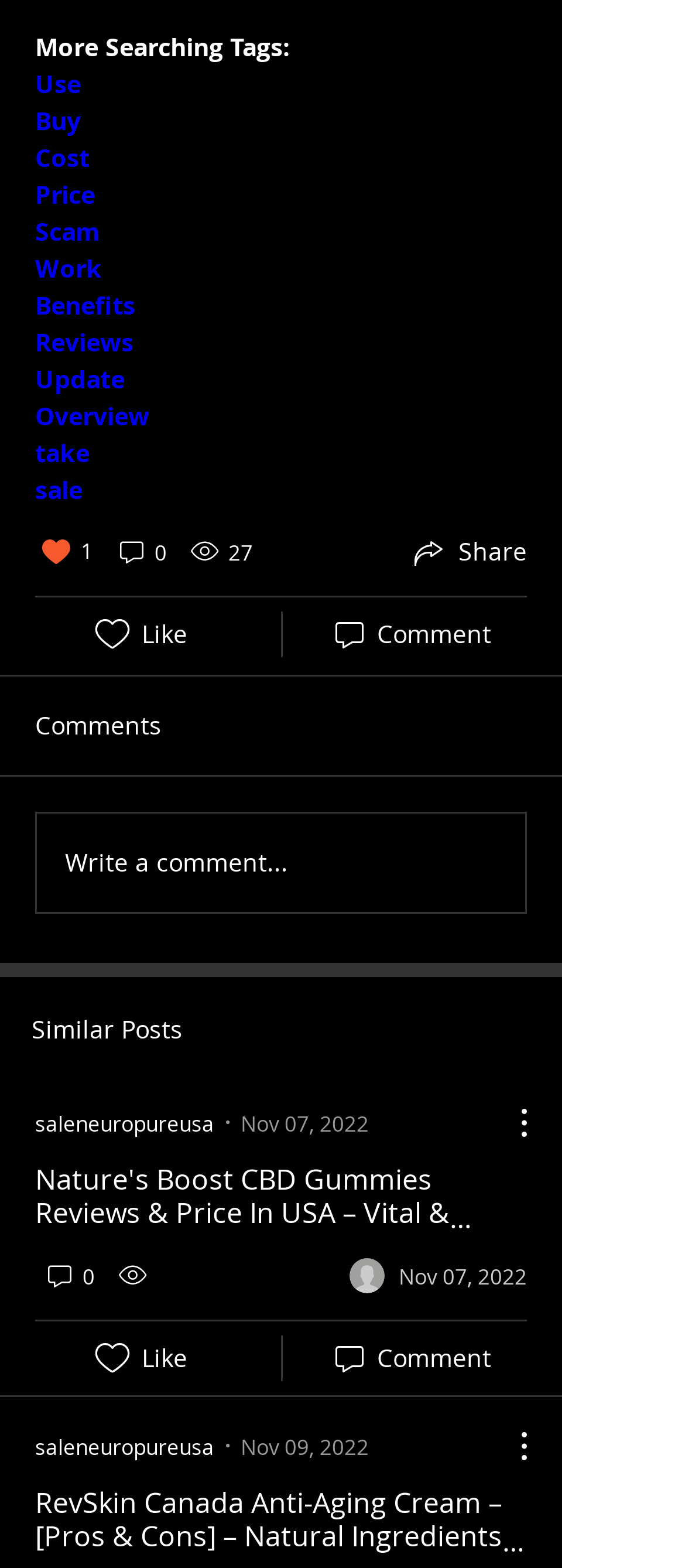Using the webpage screenshot, find the UI element described by Write a comment...Write a comment.... Provide the bounding box coordinates in the format (top-left x, top-left y, bottom-right x, bottom-right y), ensuring all values are floating point numbers between 0 and 1.

[0.054, 0.518, 0.767, 0.581]